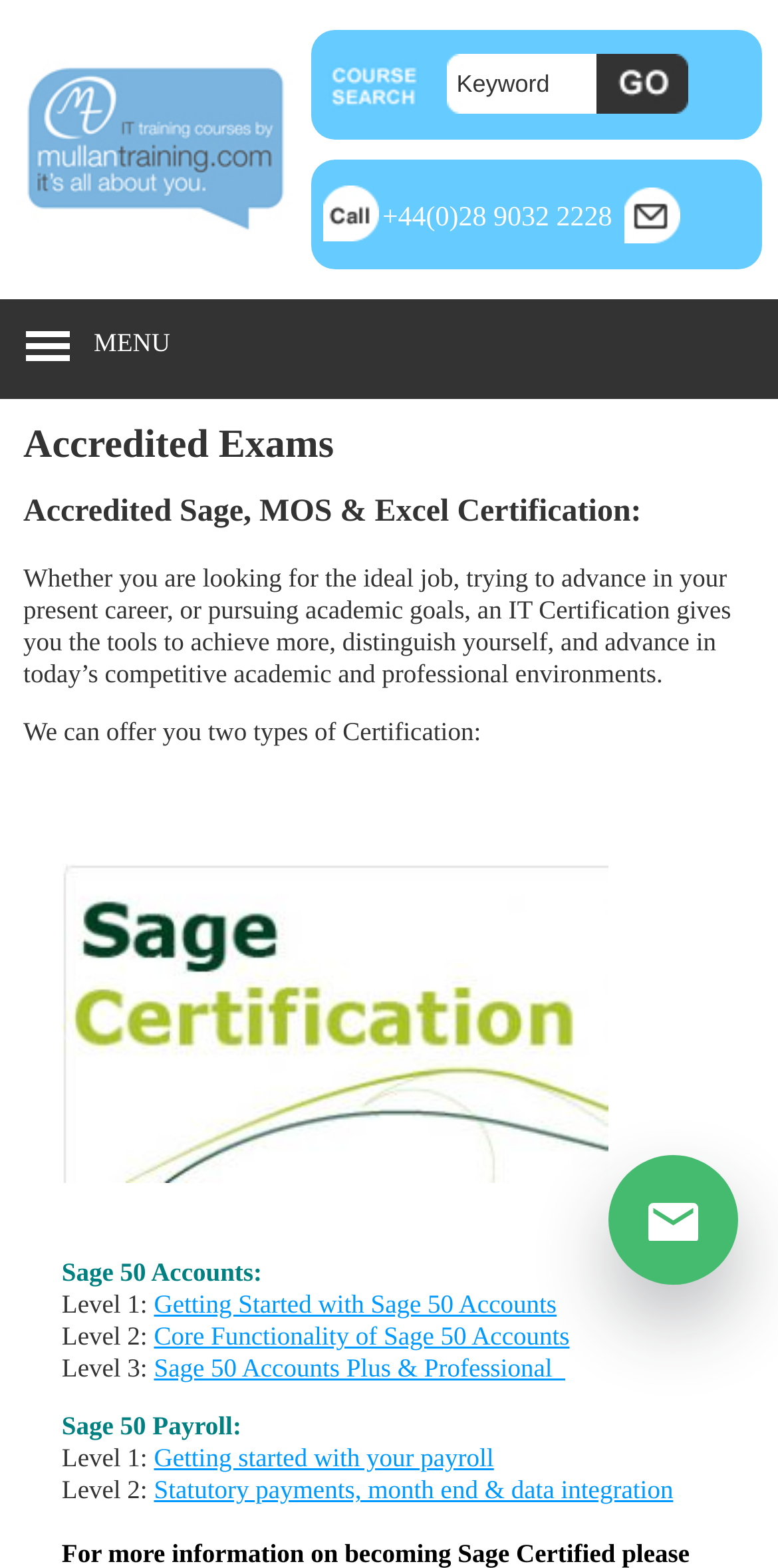Pinpoint the bounding box coordinates of the clickable element needed to complete the instruction: "Enter keyword in the search box". The coordinates should be provided as four float numbers between 0 and 1: [left, top, right, bottom].

[0.574, 0.034, 0.766, 0.073]